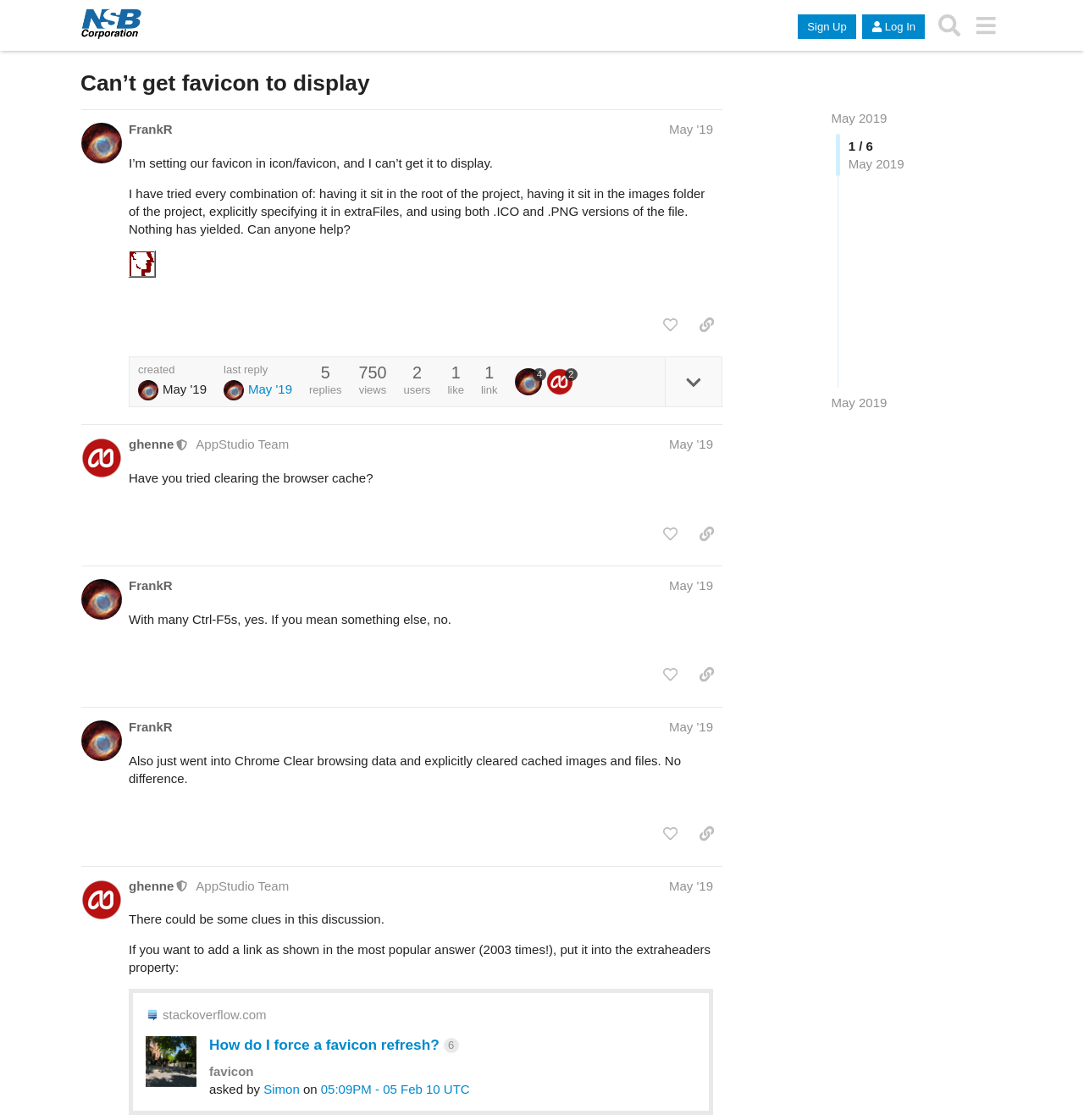How many posts are there in the webpage?
Based on the image, give a concise answer in the form of a single word or short phrase.

4